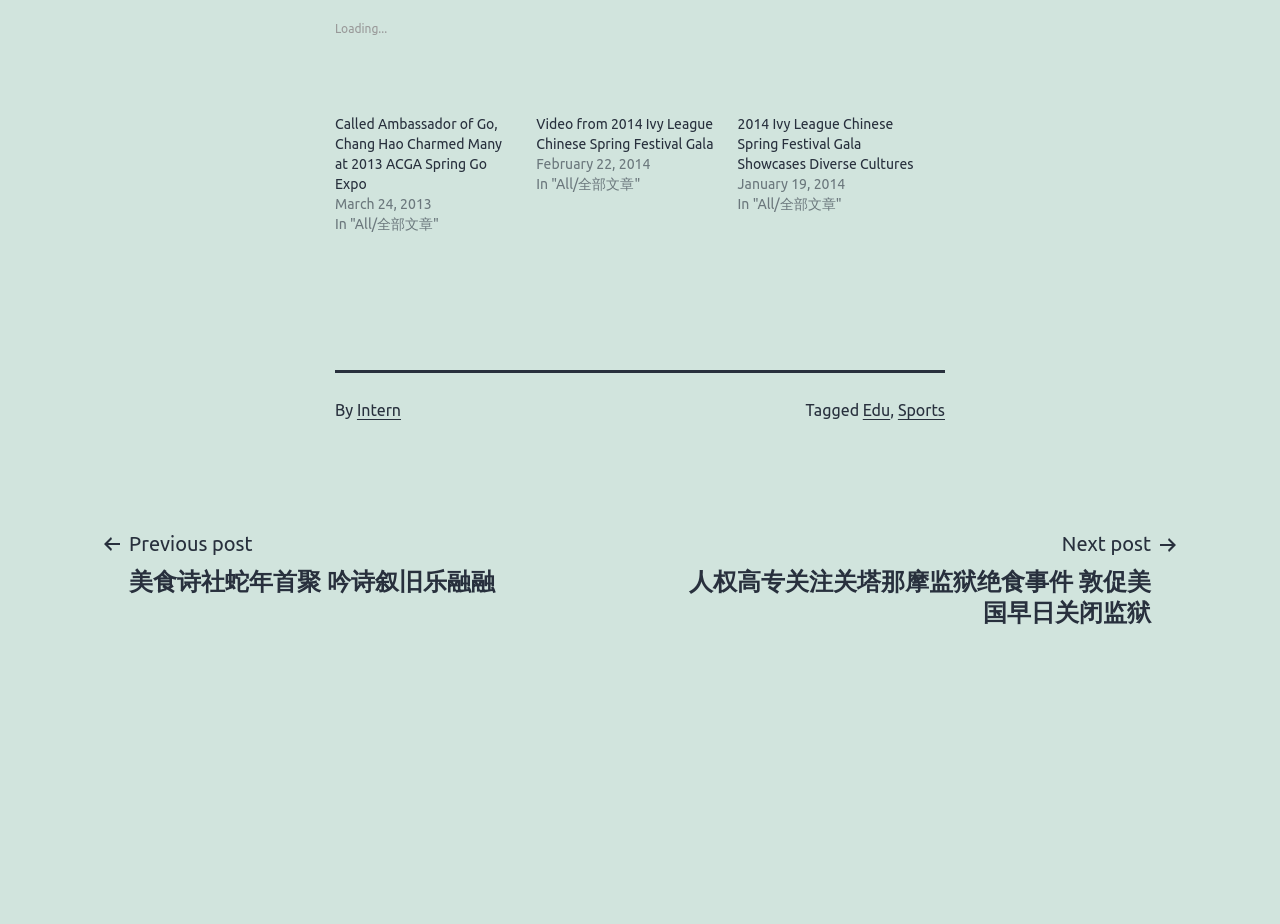Please identify the bounding box coordinates of the element that needs to be clicked to execute the following command: "Read the article about Chang Hao at 2013 ACGA Spring Go Expo". Provide the bounding box using four float numbers between 0 and 1, formatted as [left, top, right, bottom].

[0.262, 0.125, 0.392, 0.208]